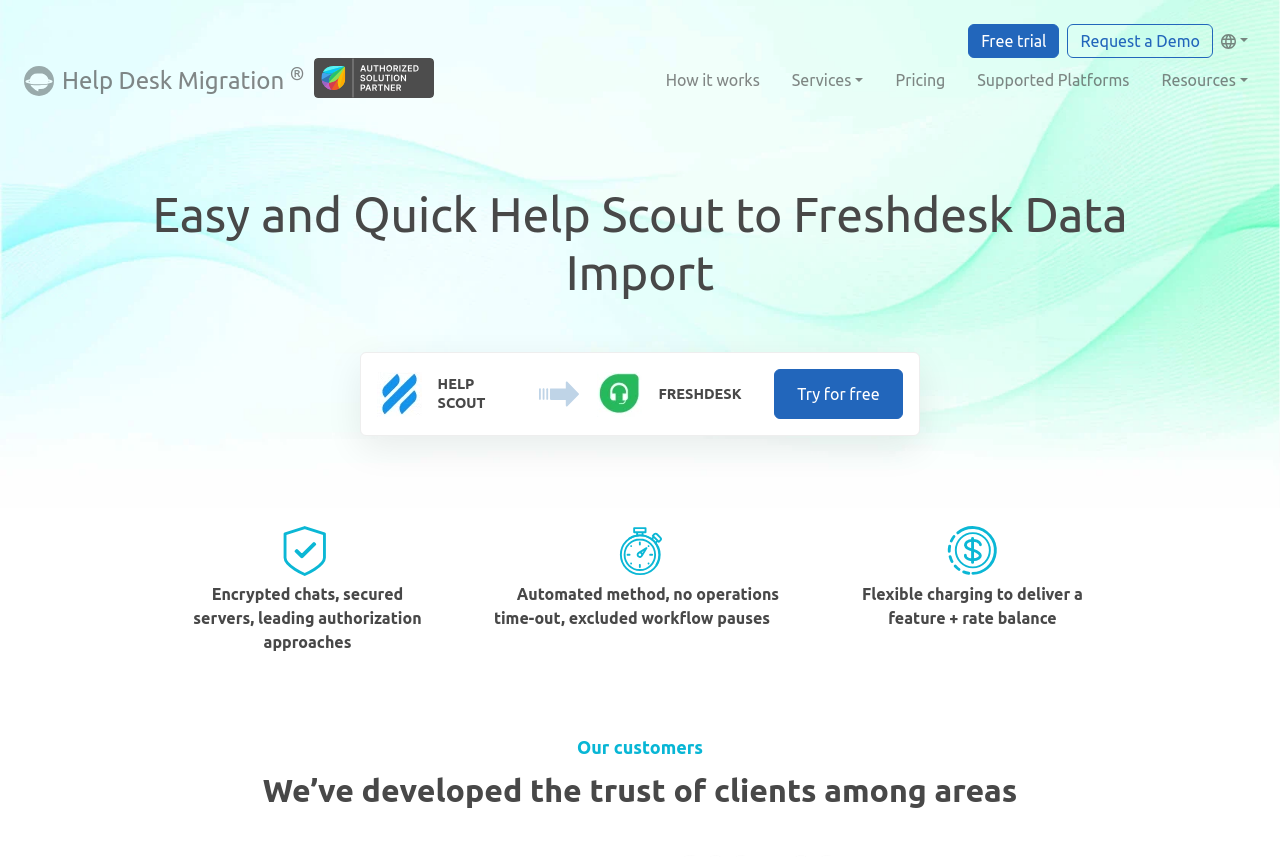Determine the bounding box coordinates of the element that should be clicked to execute the following command: "Click the 'Services' button".

[0.612, 0.07, 0.681, 0.117]